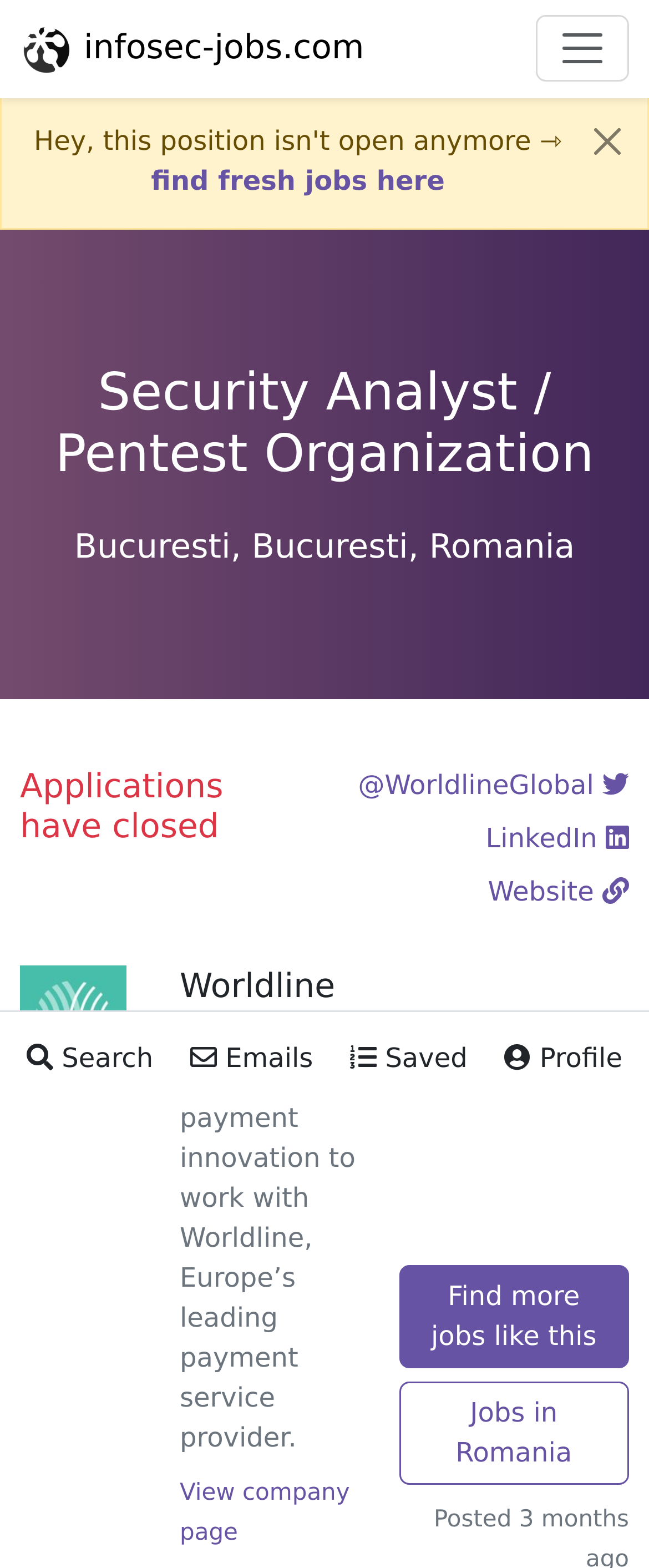Please mark the clickable region by giving the bounding box coordinates needed to complete this instruction: "Find fresh jobs here".

[0.233, 0.105, 0.685, 0.125]